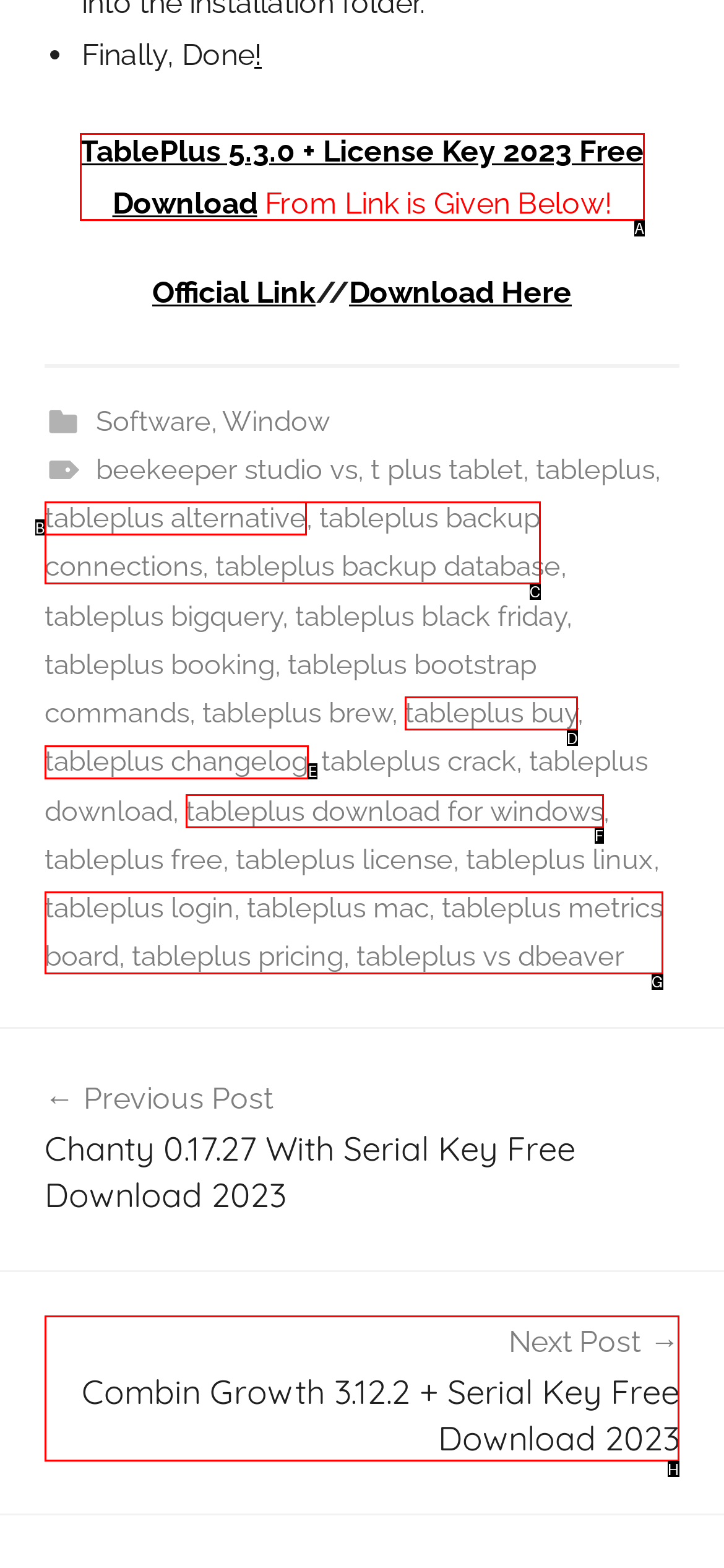Which lettered option should be clicked to achieve the task: Click on the 'Next Post→ Combin Growth 3.12.2 + Serial Key Free Download 2023' link? Choose from the given choices.

H